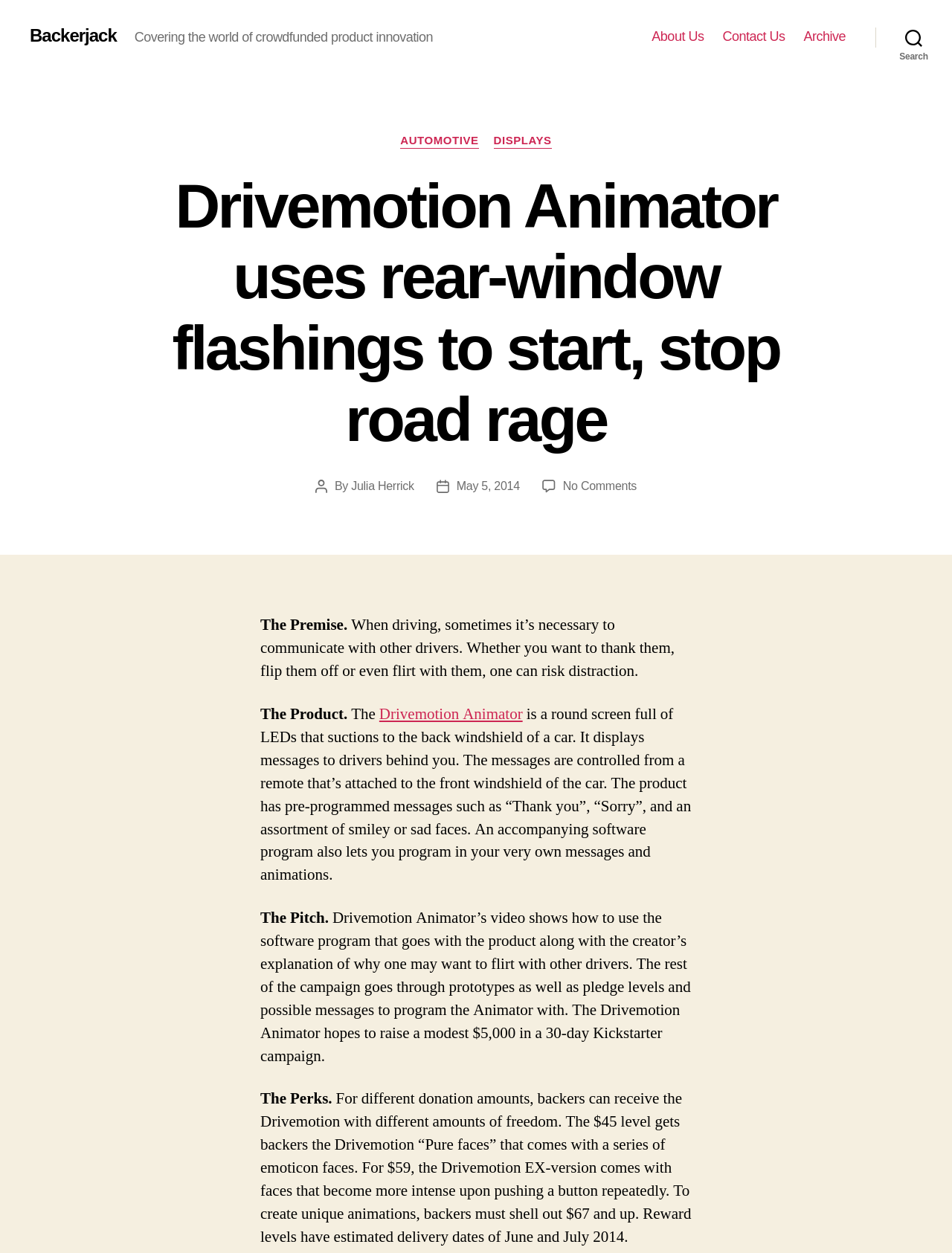Answer briefly with one word or phrase:
How much does the Drivemotion 'Pure faces' cost?

$45